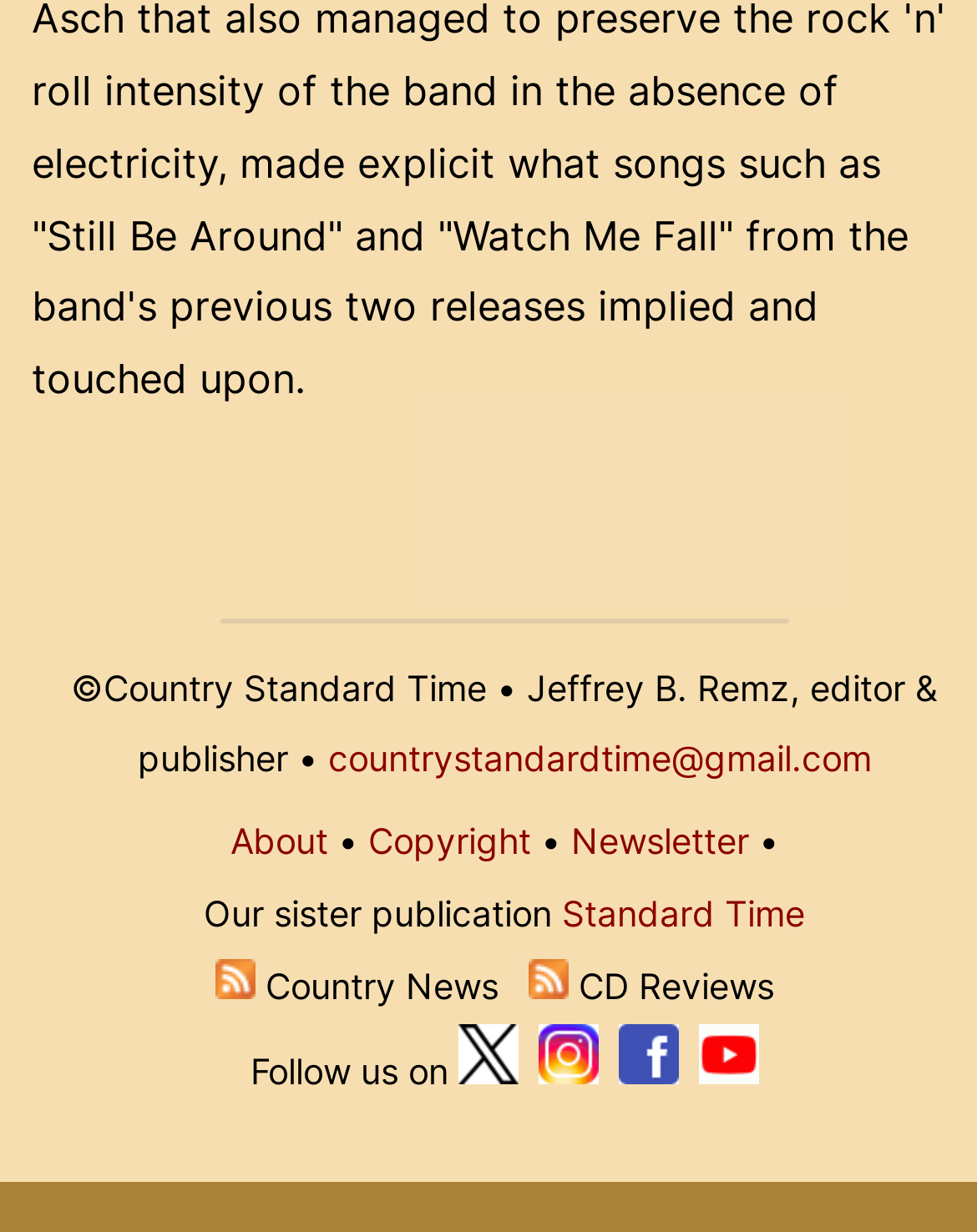Please identify the bounding box coordinates of the clickable element to fulfill the following instruction: "Visit About page". The coordinates should be four float numbers between 0 and 1, i.e., [left, top, right, bottom].

[0.236, 0.665, 0.336, 0.699]